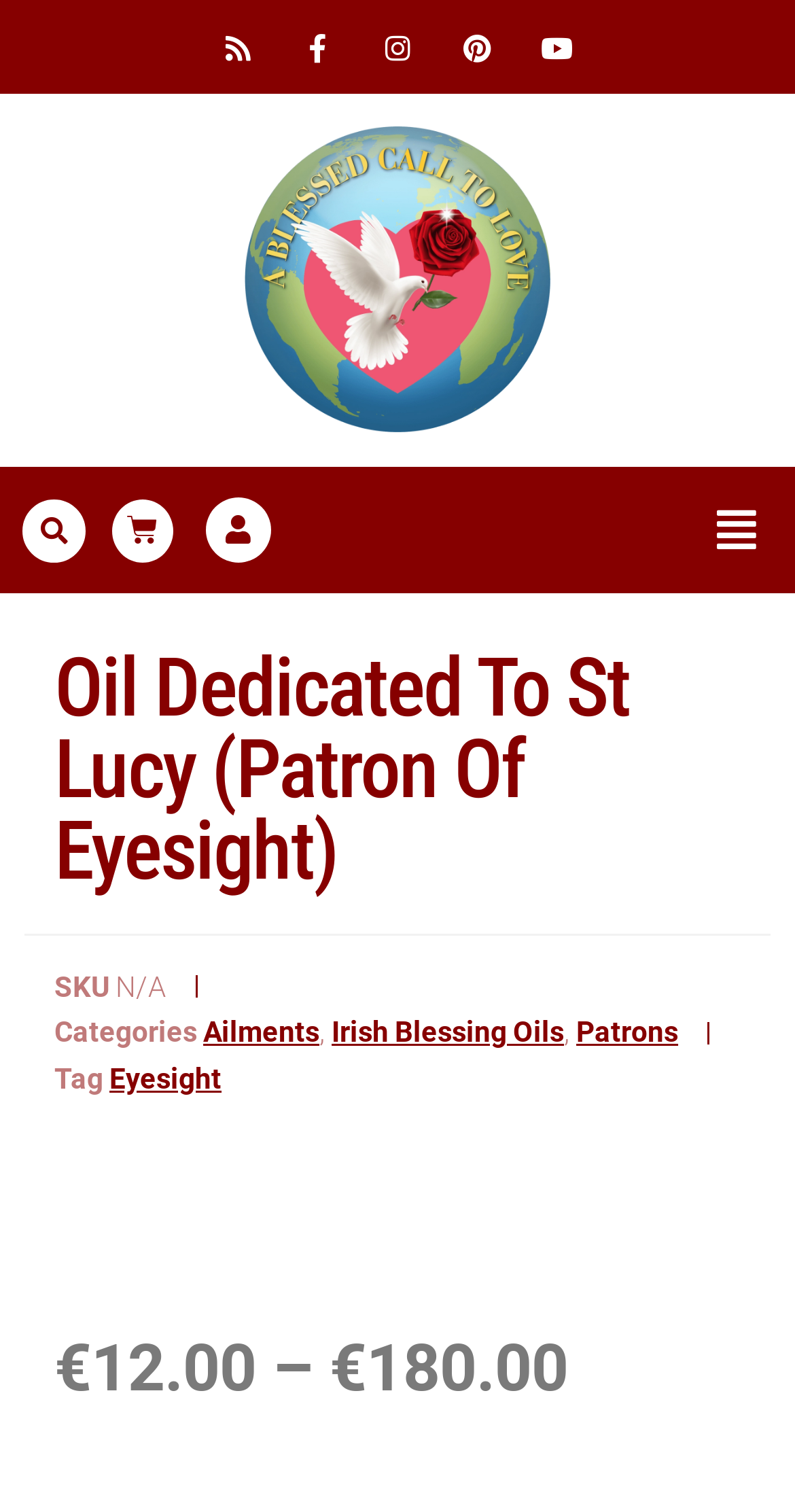Please identify the bounding box coordinates for the region that you need to click to follow this instruction: "View the basket".

[0.138, 0.328, 0.22, 0.373]